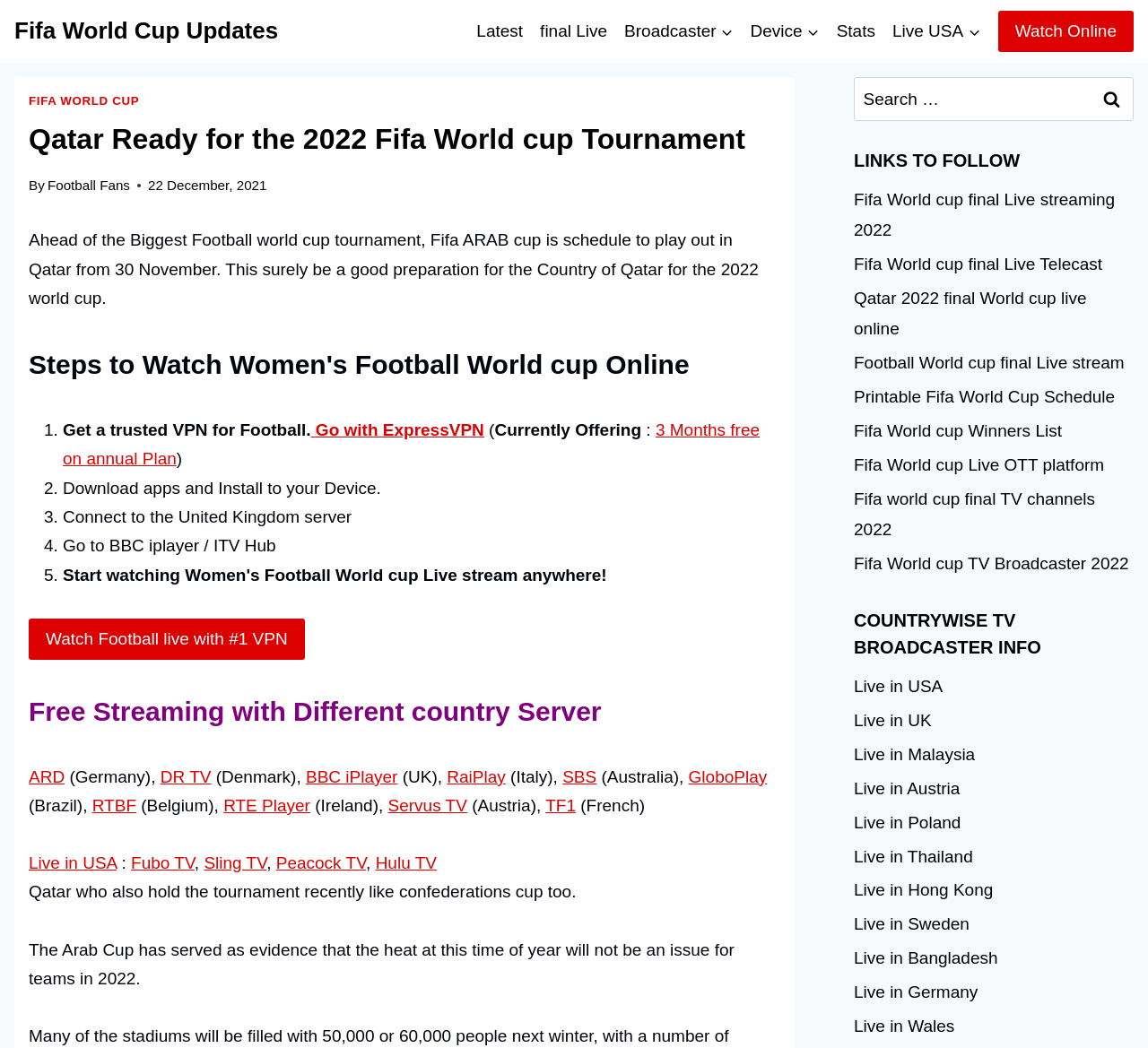What are the TV broadcasters for the Fifa World cup in different countries?
Please provide a detailed and comprehensive answer to the question.

The webpage provides a section on 'COUNTRYWISE TV BROADCASTER INFO' which lists the TV broadcasters for the Fifa World cup in different countries, including USA, Germany, Denmark, UK, Italy, Australia, Brazil, Belgium, Ireland, Austria, and France.